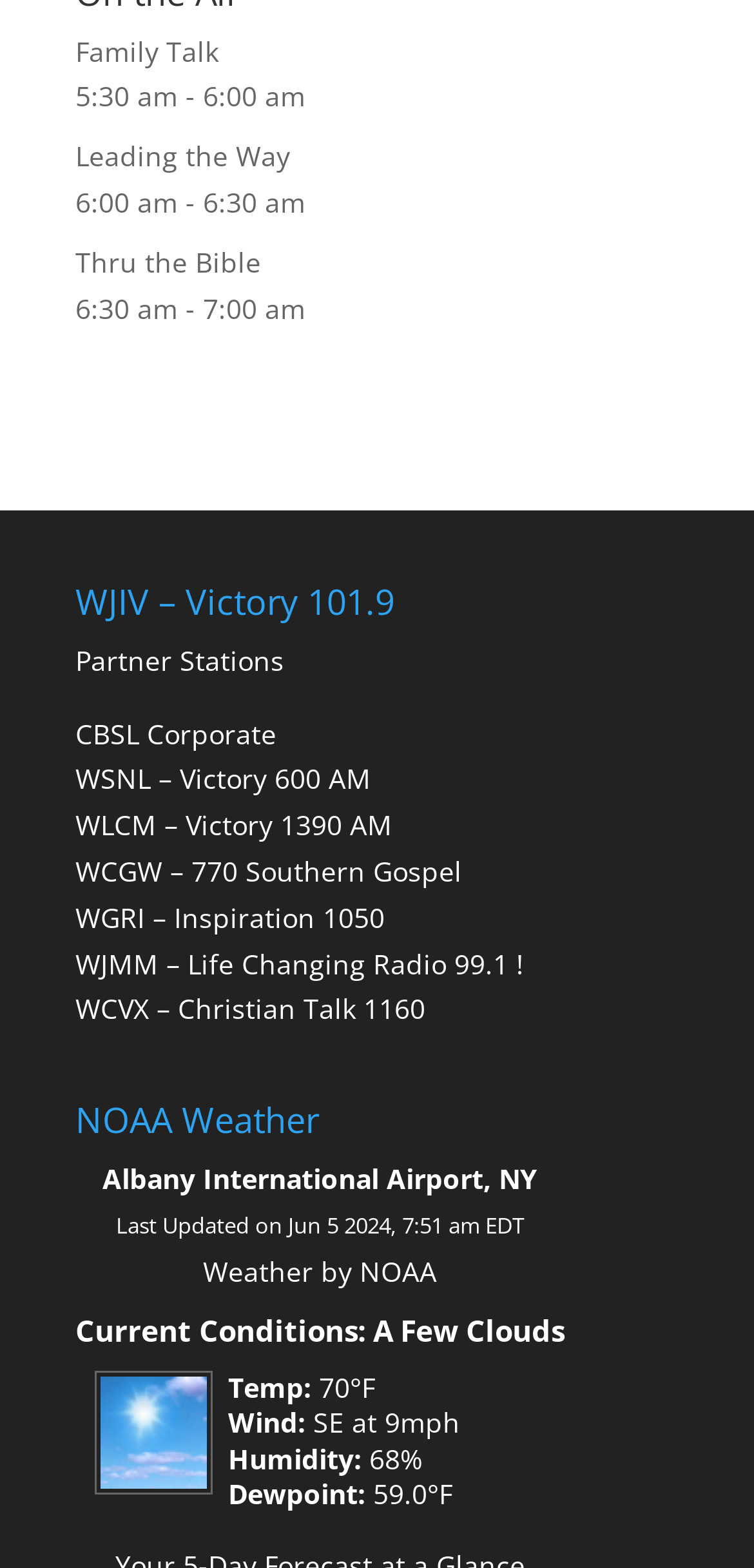Locate the bounding box coordinates of the element's region that should be clicked to carry out the following instruction: "View 'Thru the Bible'". The coordinates need to be four float numbers between 0 and 1, i.e., [left, top, right, bottom].

[0.1, 0.155, 0.346, 0.179]